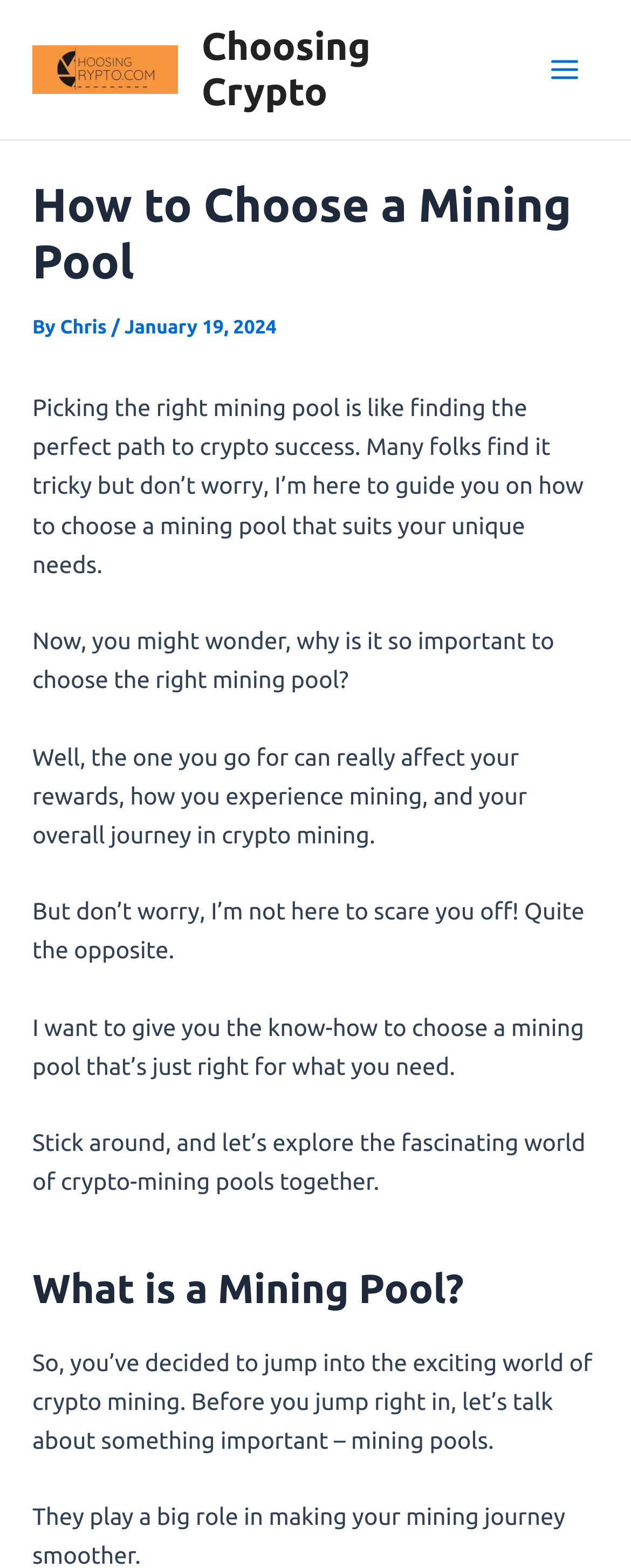Why is it important to choose the right mining pool?
Please answer the question with a single word or phrase, referencing the image.

Affects rewards and experience